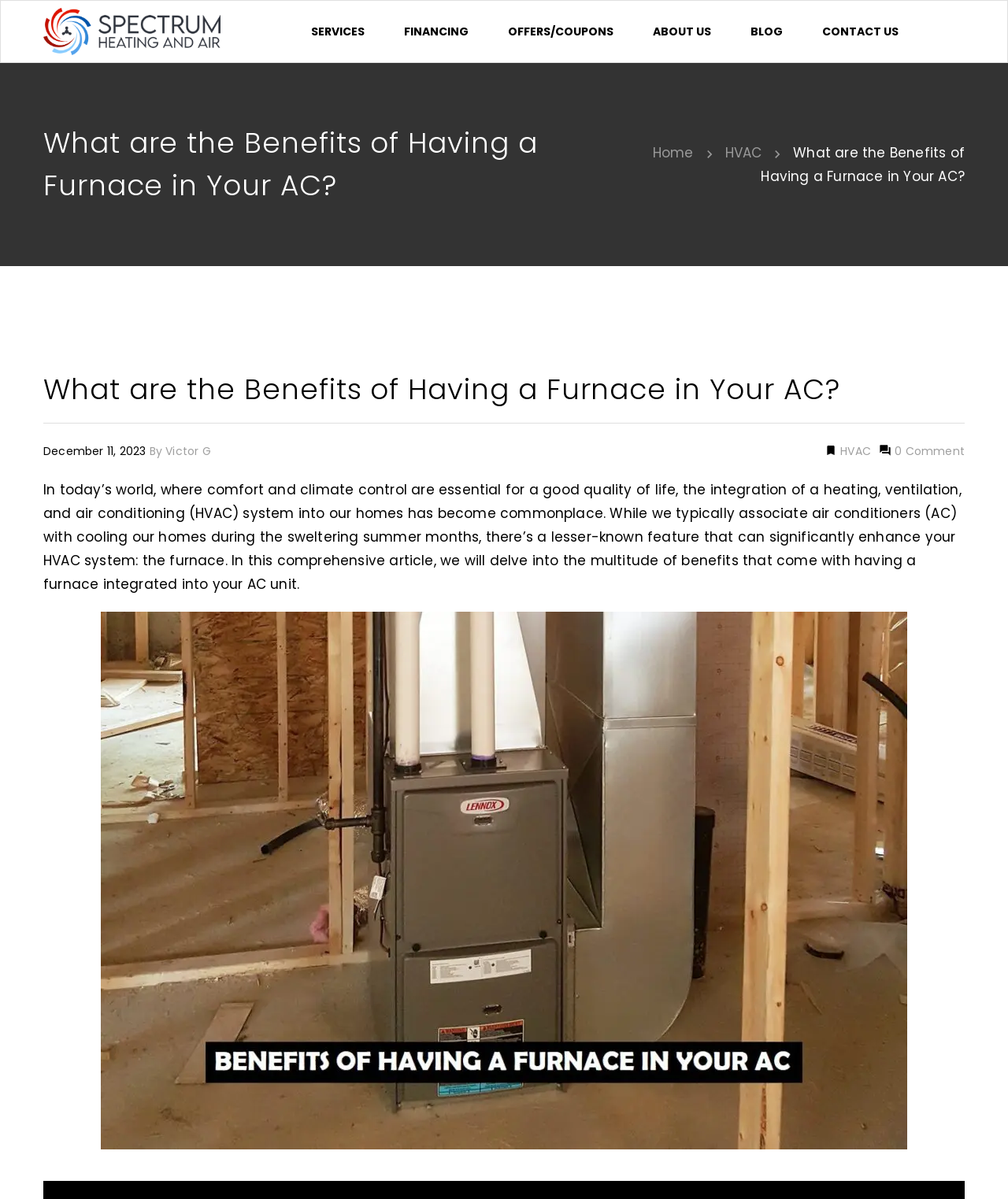What is the main topic of this article?
Please look at the screenshot and answer in one word or a short phrase.

Benefits of having a furnace in AC